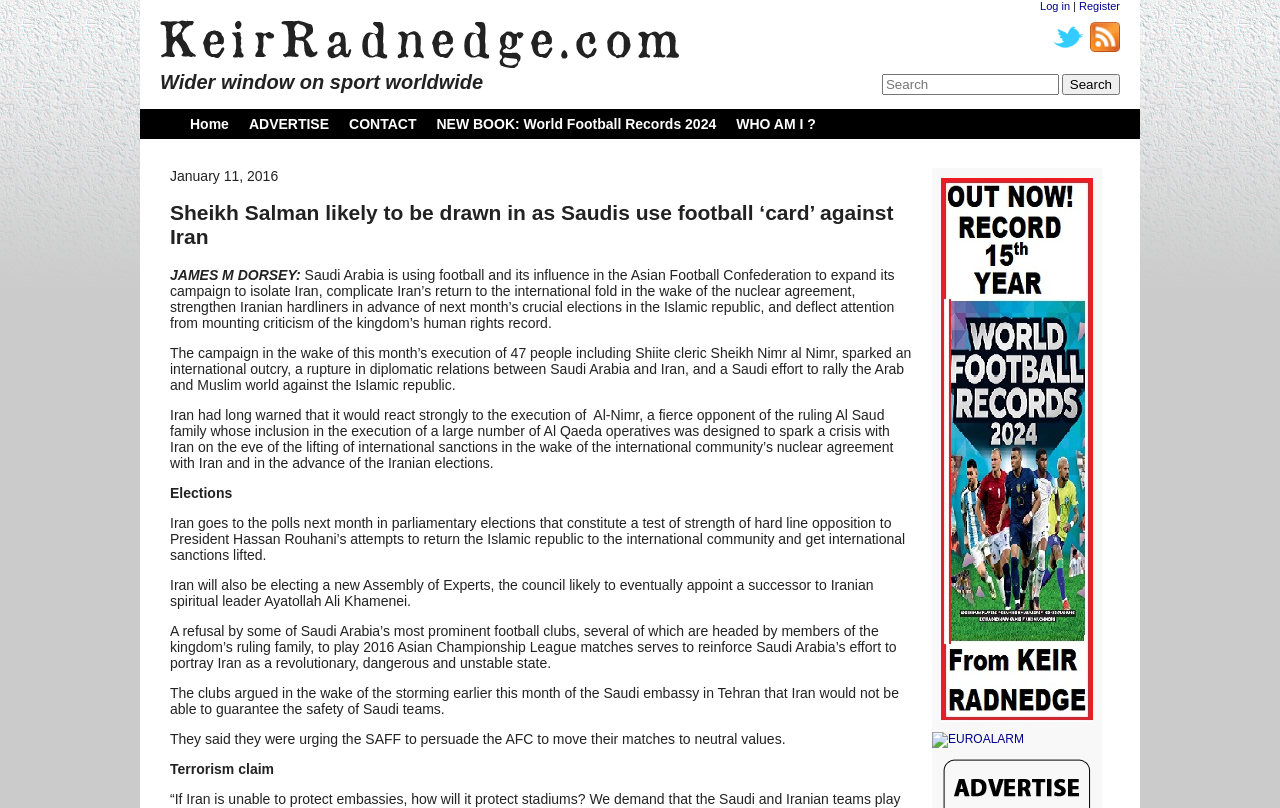What is the author of the article?
Based on the image, provide your answer in one word or phrase.

JAMES M DORSEY